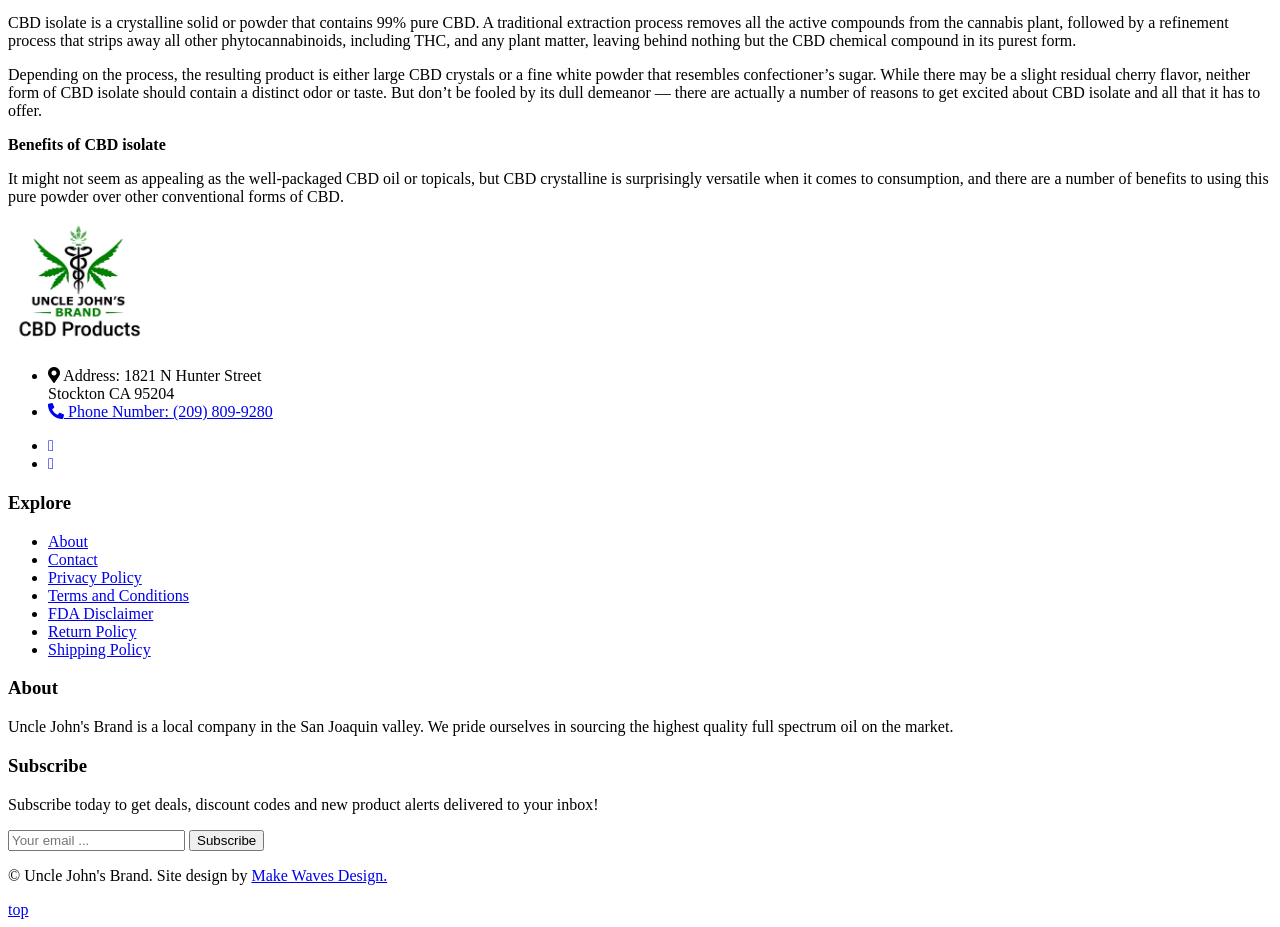Using the given description, provide the bounding box coordinates formatted as (top-left x, top-left y, bottom-right x, bottom-right y), with all values being floating point numbers between 0 and 1. Description: Contact

[0.038, 0.594, 0.076, 0.612]